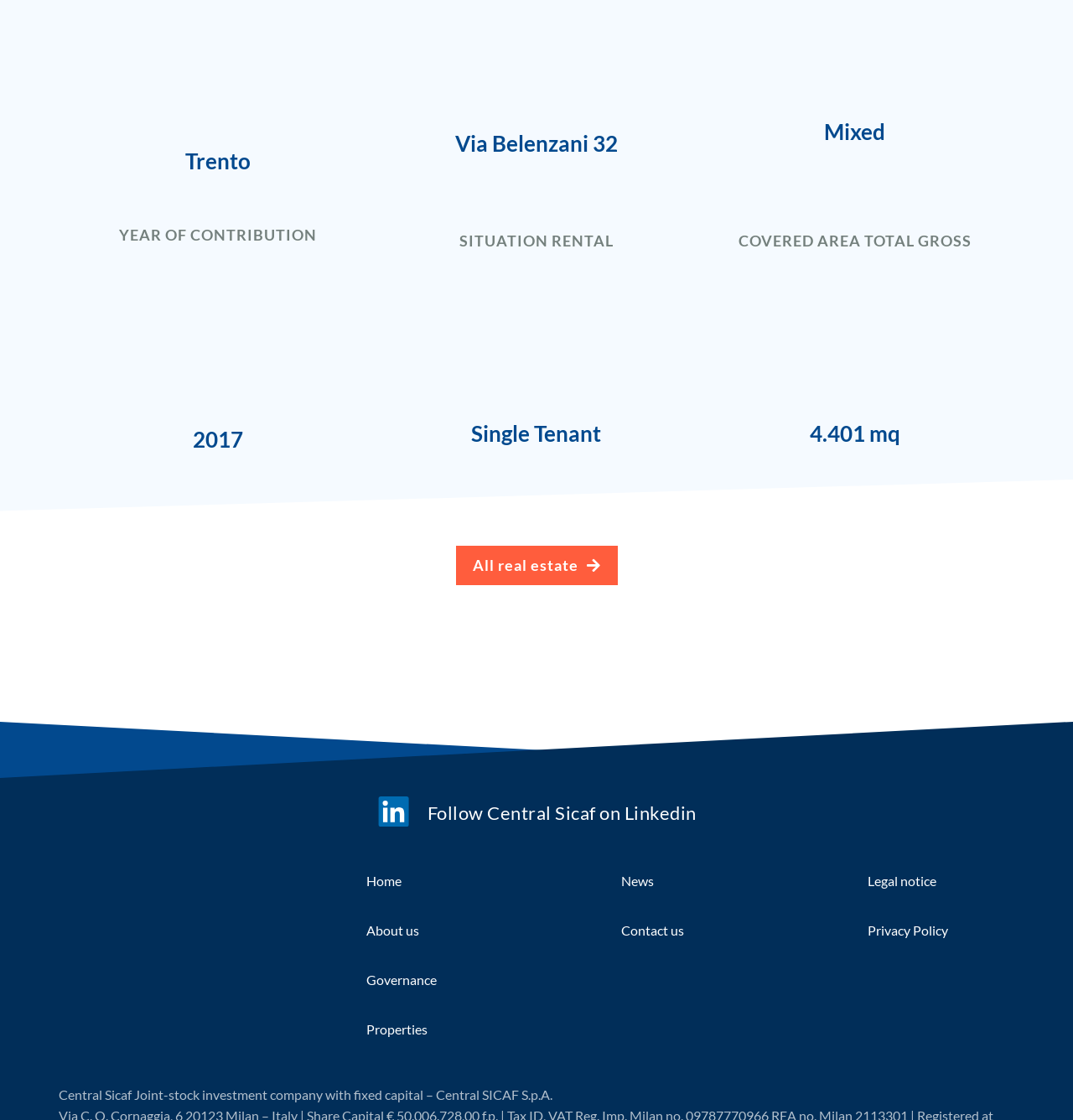Provide a one-word or short-phrase answer to the question:
What is the location of the property?

Trento